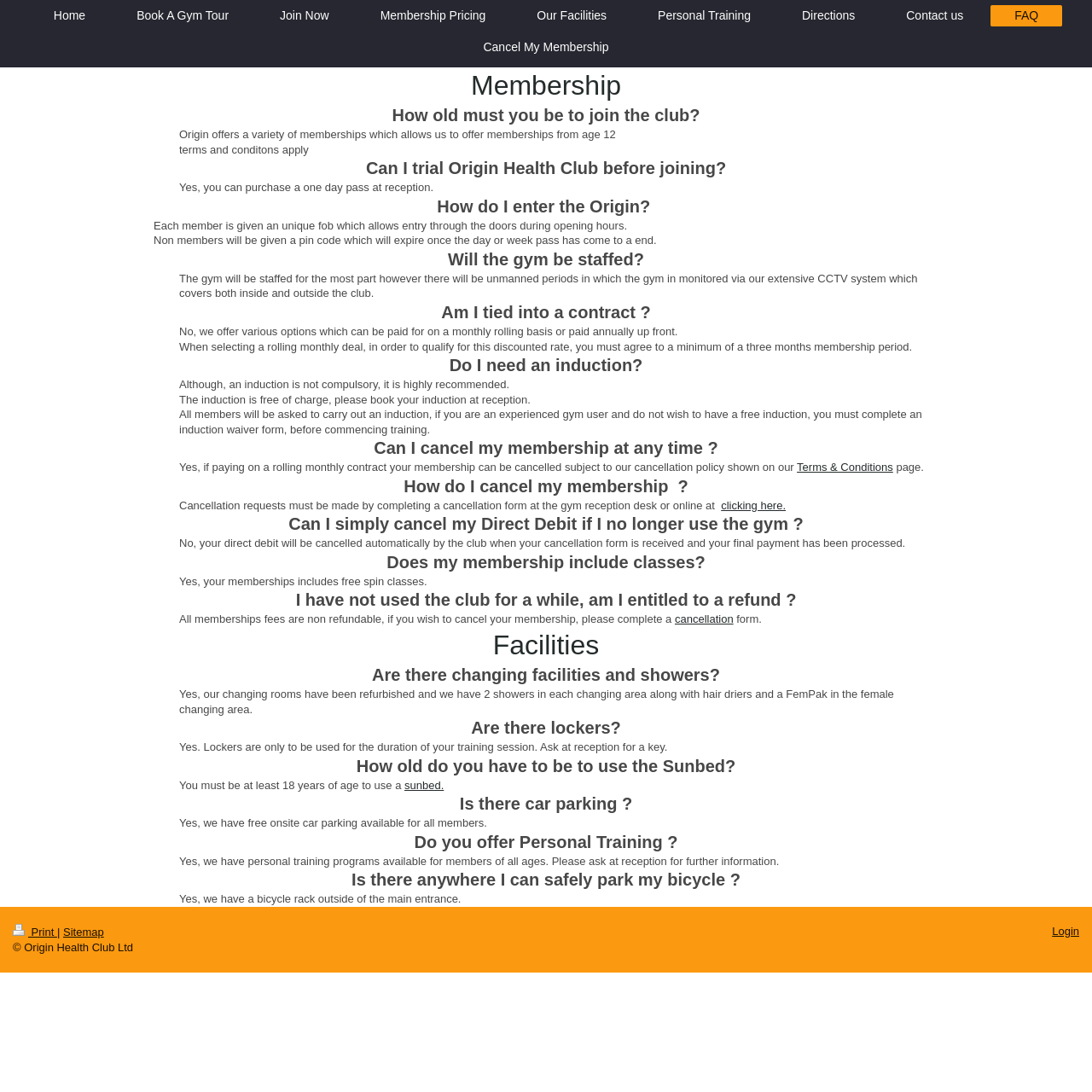Write a detailed summary of the webpage, including text, images, and layout.

The webpage is about Origin Health Club, a gym that provides various fitness services and facilities. At the top of the page, there is a navigation menu with links to different sections of the website, including "Home", "Book A Gym Tour", "Join Now", "Membership Pricing", "Our Facilities", "Personal Training", "Directions", "Contact us", "FAQ", and "Cancel My Membership".

Below the navigation menu, there is a section with frequently asked questions (FAQs) about membership, facilities, and services offered by the gym. The FAQs are organized into categories, with headings such as "Membership", "Facilities", and "Personal Training". Each category has several questions with corresponding answers provided in plain text.

The membership section answers questions about the minimum age requirement to join the club, trial periods, entry procedures, staffing, contracts, and cancellations. The facilities section answers questions about changing rooms, showers, lockers, sunbeds, and car parking. The personal training section answers questions about the availability of personal training programs.

At the bottom of the page, there are links to "Print" and "Sitemap", as well as a copyright notice and a login link. The overall layout of the page is clean and easy to navigate, with clear headings and concise text.